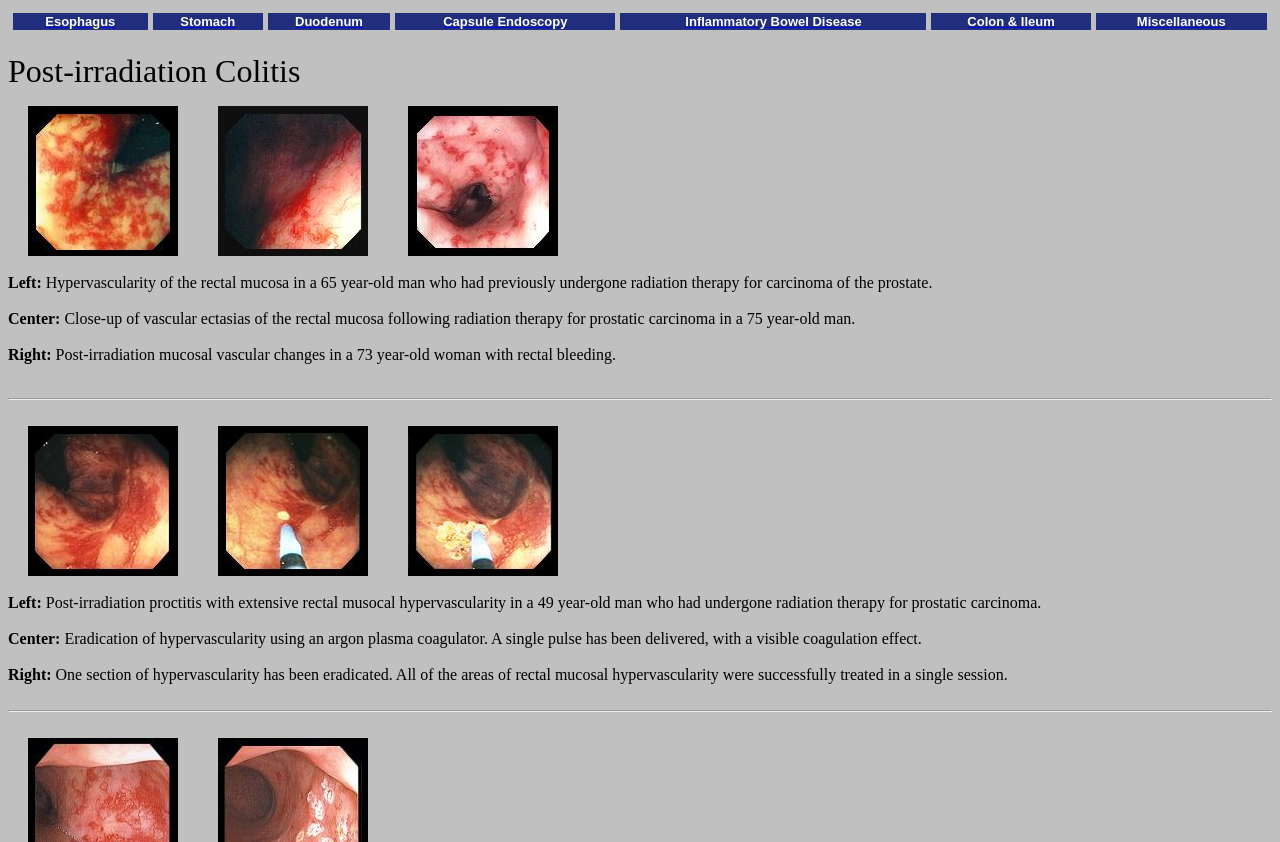What is the topic of the webpage?
Based on the visual, give a brief answer using one word or a short phrase.

Radiation Colitis